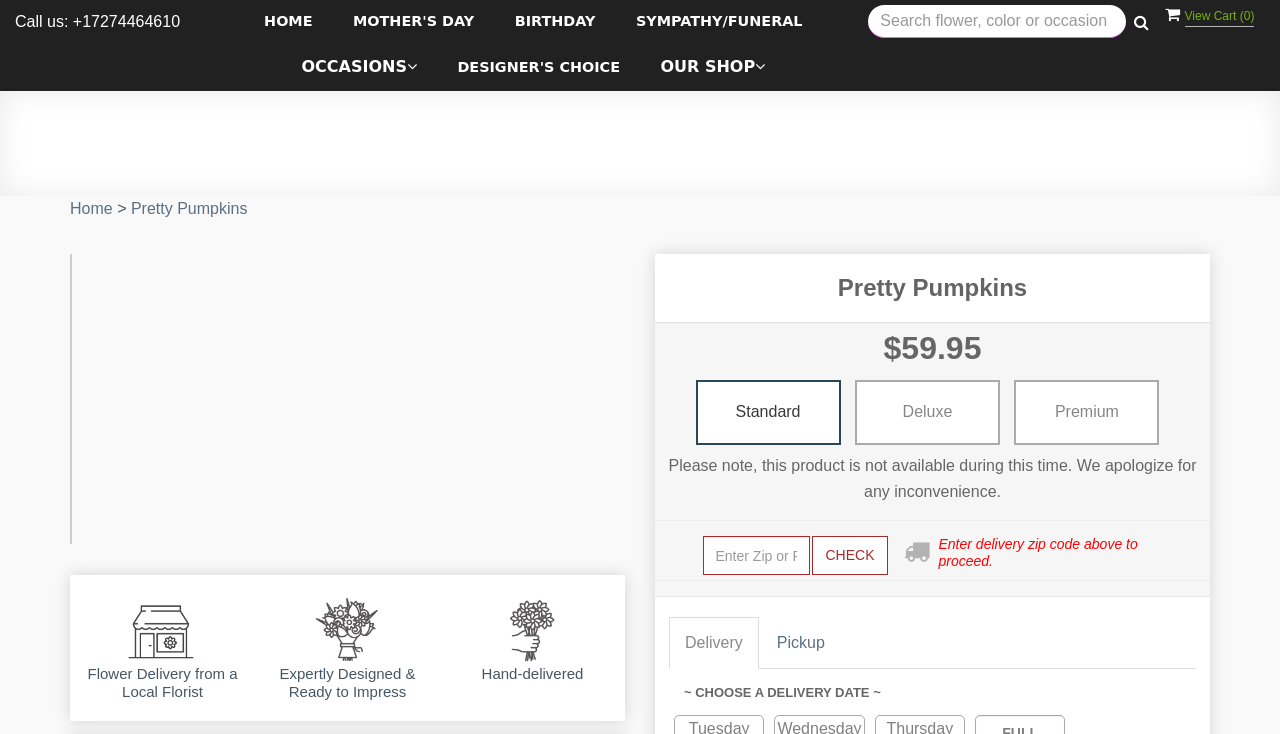Identify the bounding box for the element characterized by the following description: "Pretty Pumpkins".

[0.102, 0.273, 0.193, 0.296]